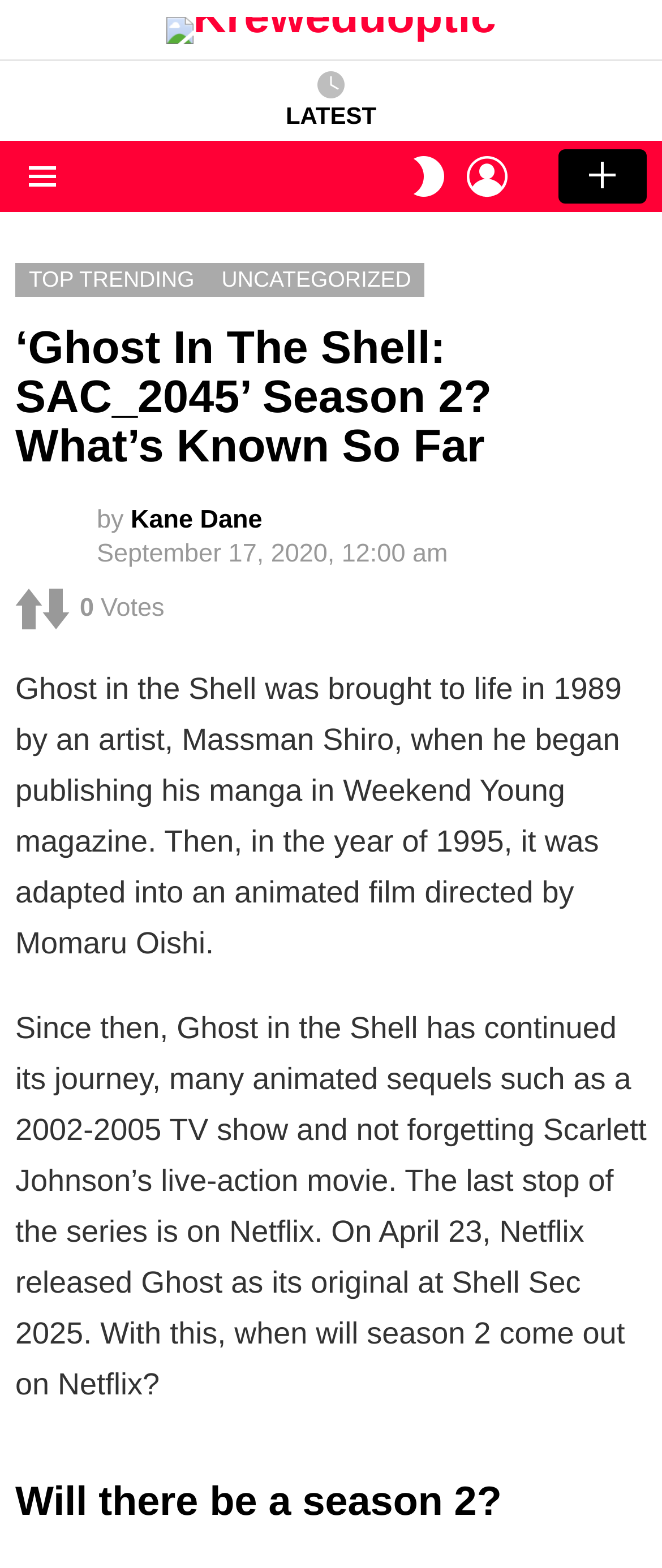Please identify the bounding box coordinates of the area I need to click to accomplish the following instruction: "Click on Teacher Textbook".

None